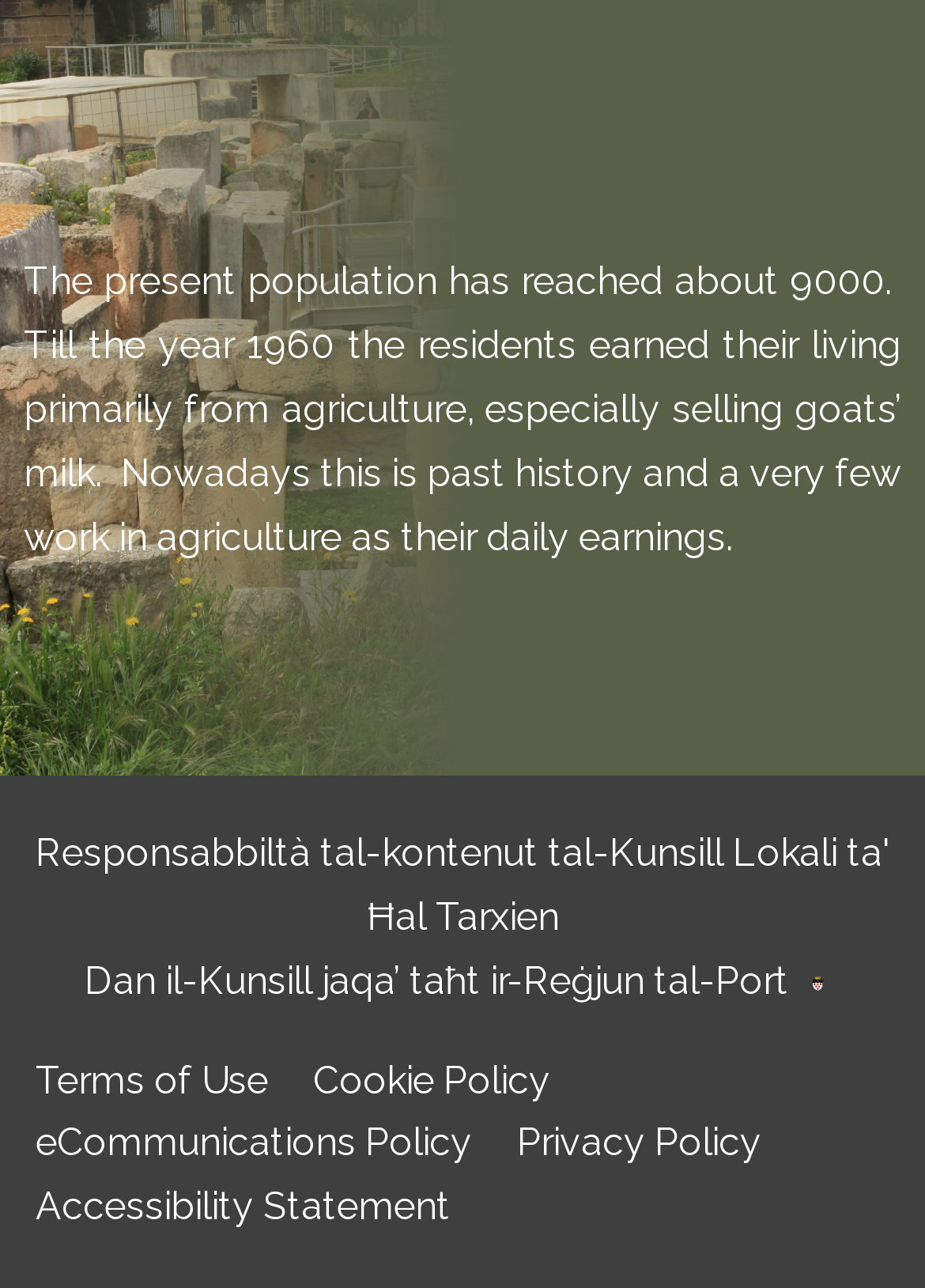Answer the question in a single word or phrase:
What is the purpose of the image in the webpage?

Decoration or icon